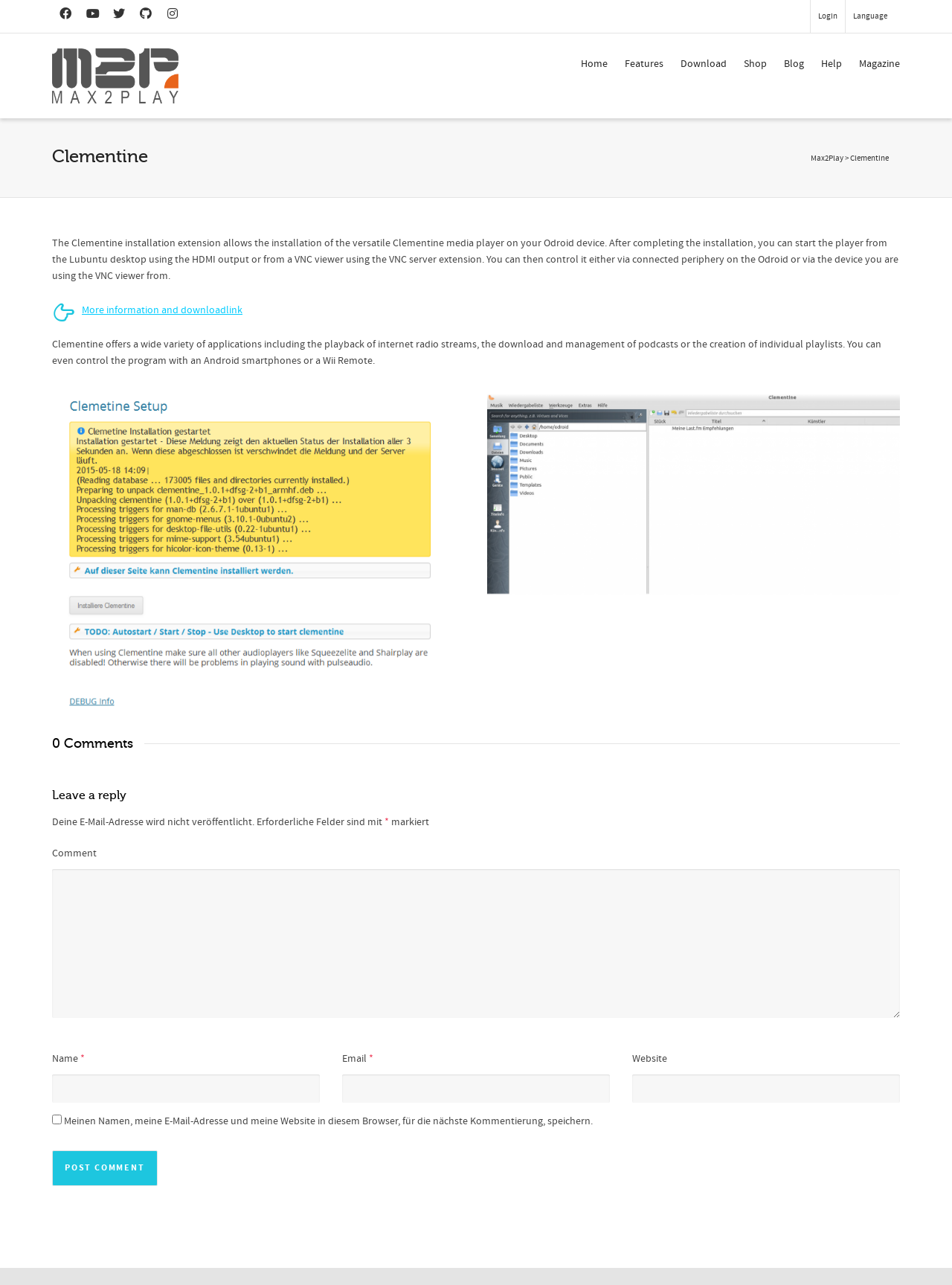What is the language of the webpage currently set to?
Your answer should be a single word or phrase derived from the screenshot.

English